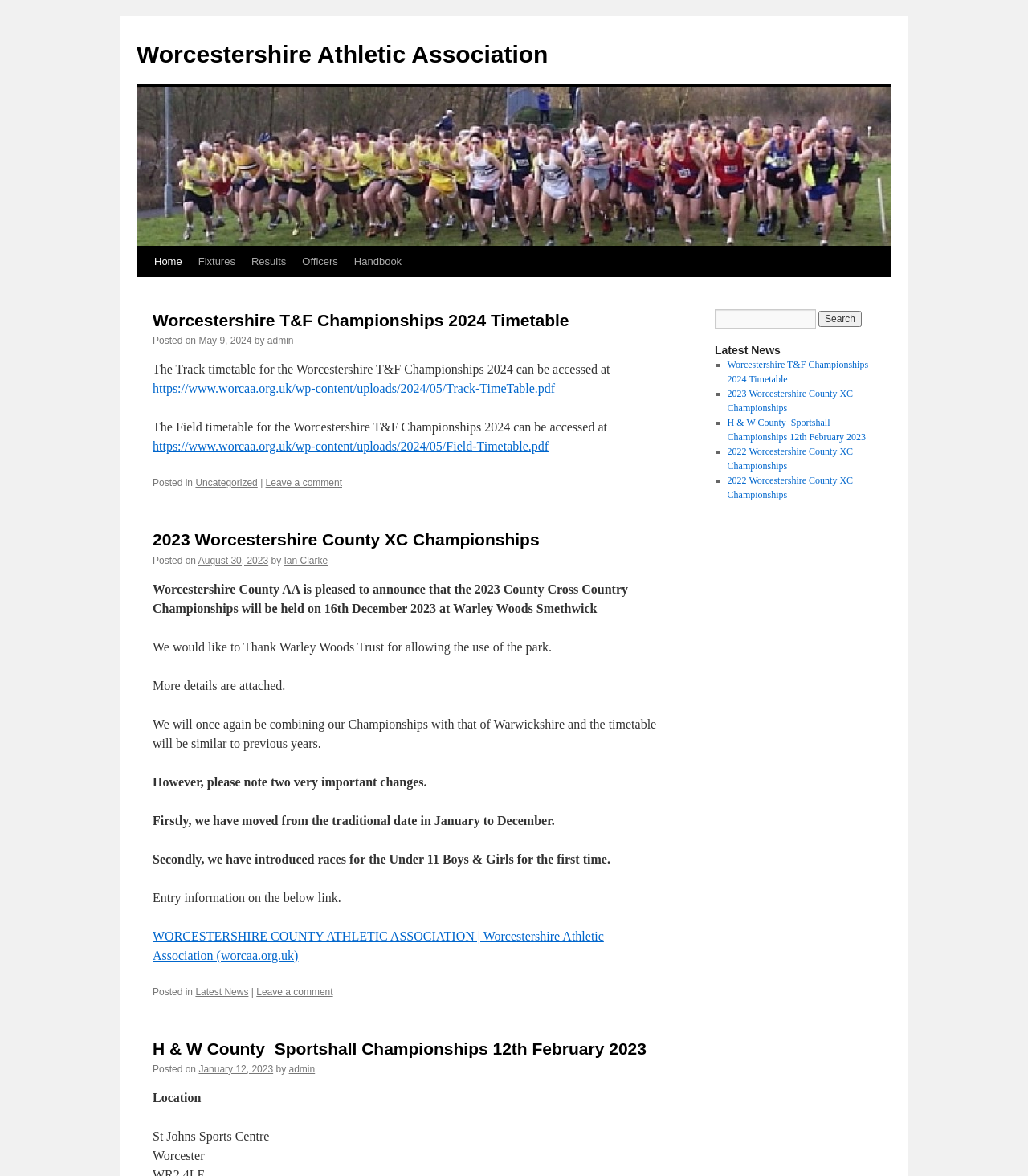Locate the bounding box coordinates of the region to be clicked to comply with the following instruction: "Go to Home page". The coordinates must be four float numbers between 0 and 1, in the form [left, top, right, bottom].

[0.142, 0.21, 0.185, 0.236]